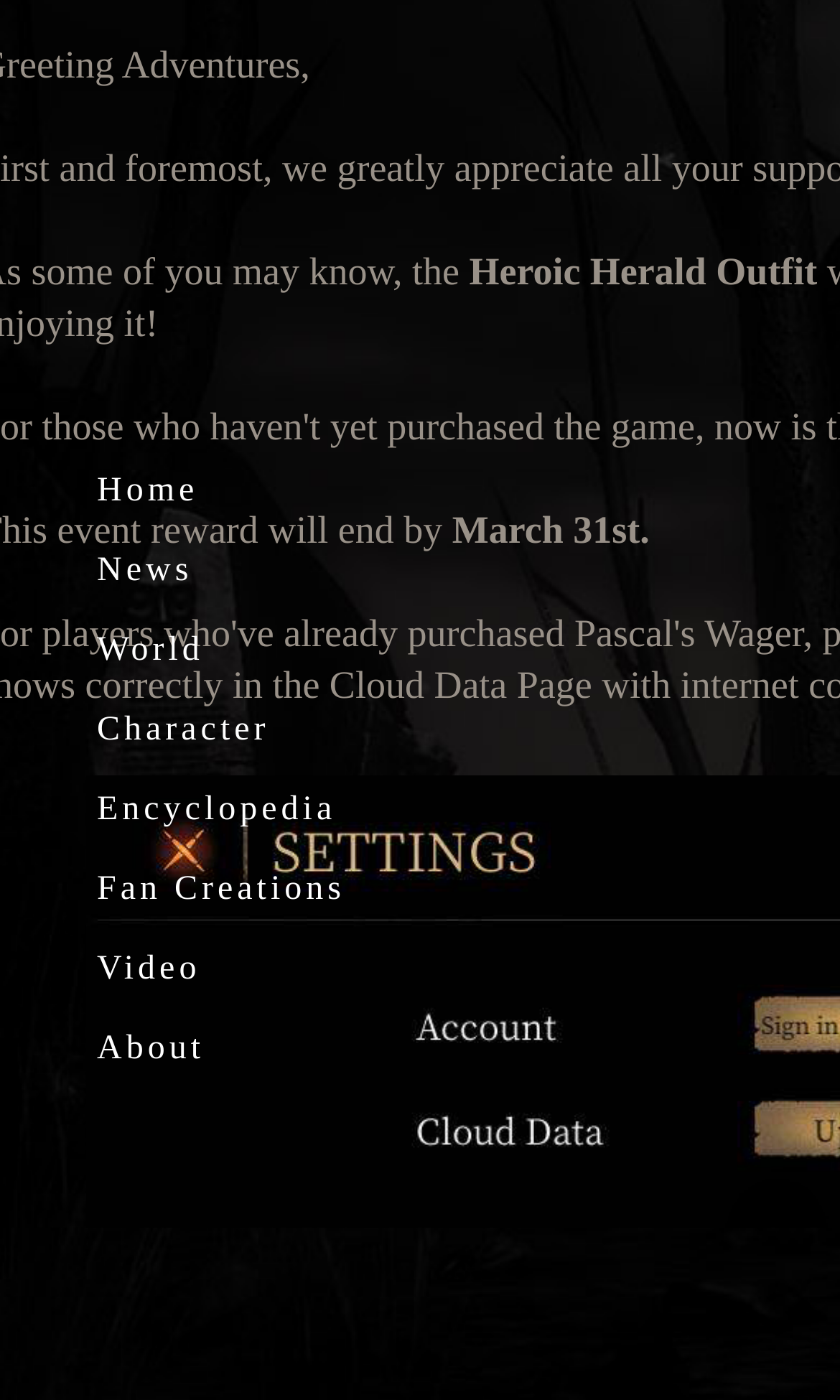Based on the image, give a detailed response to the question: How many links are in the navigation menu?

The navigation menu is located on the left side of the webpage, and it contains 8 links: 'Home', 'News', 'World', 'Character', 'Encyclopedia', 'Fan Creations', 'Video', and 'About'.